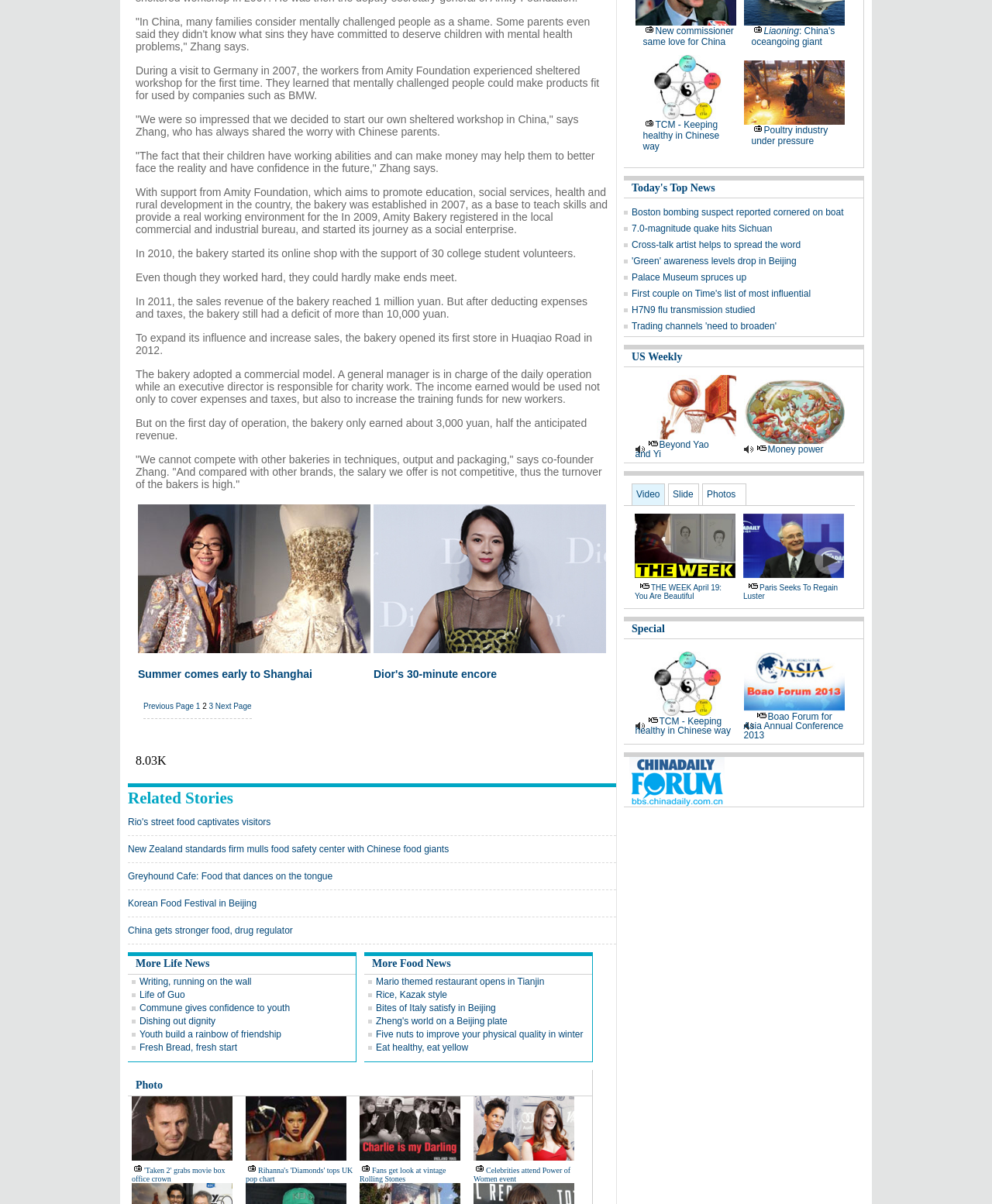Bounding box coordinates are specified in the format (top-left x, top-left y, bottom-right x, bottom-right y). All values are floating point numbers bounded between 0 and 1. Please provide the bounding box coordinate of the region this sentence describes: Eat healthy, eat yellow

[0.379, 0.866, 0.472, 0.875]